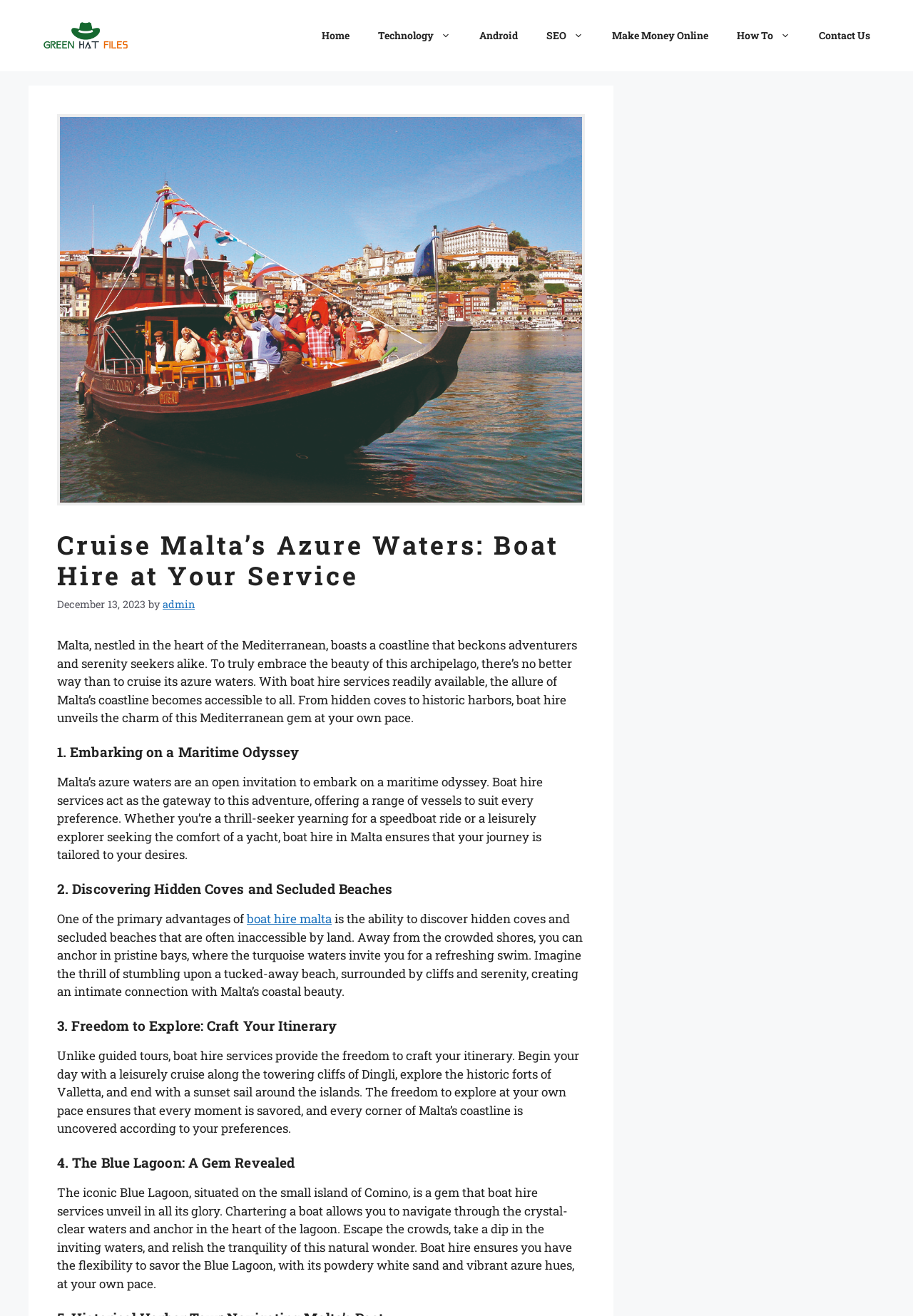Determine the bounding box for the UI element that matches this description: "Technology".

[0.398, 0.011, 0.509, 0.043]